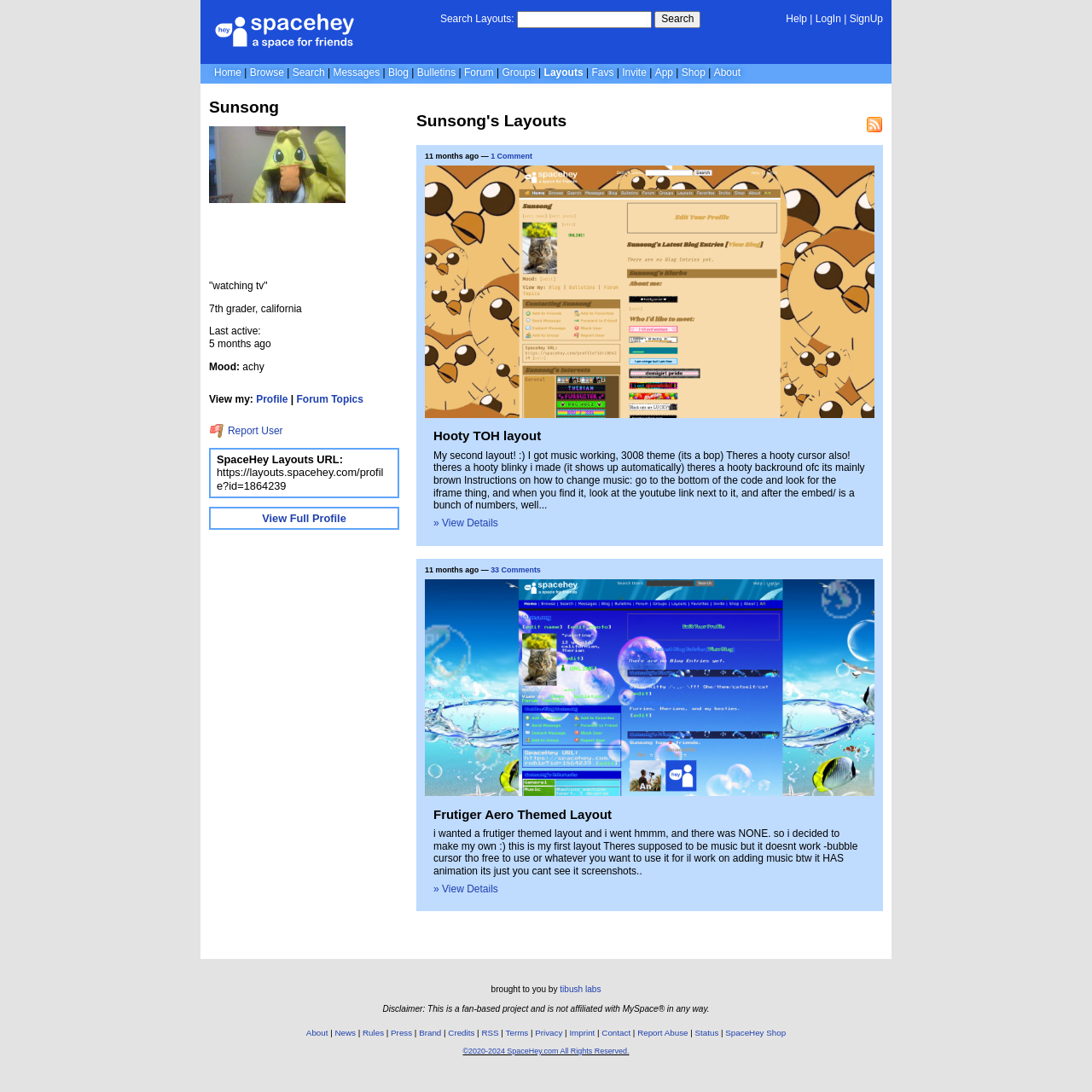Provide the bounding box coordinates of the UI element this sentence describes: "©2020-2024 SpaceHey.com All Rights Reserved.".

[0.424, 0.959, 0.576, 0.967]